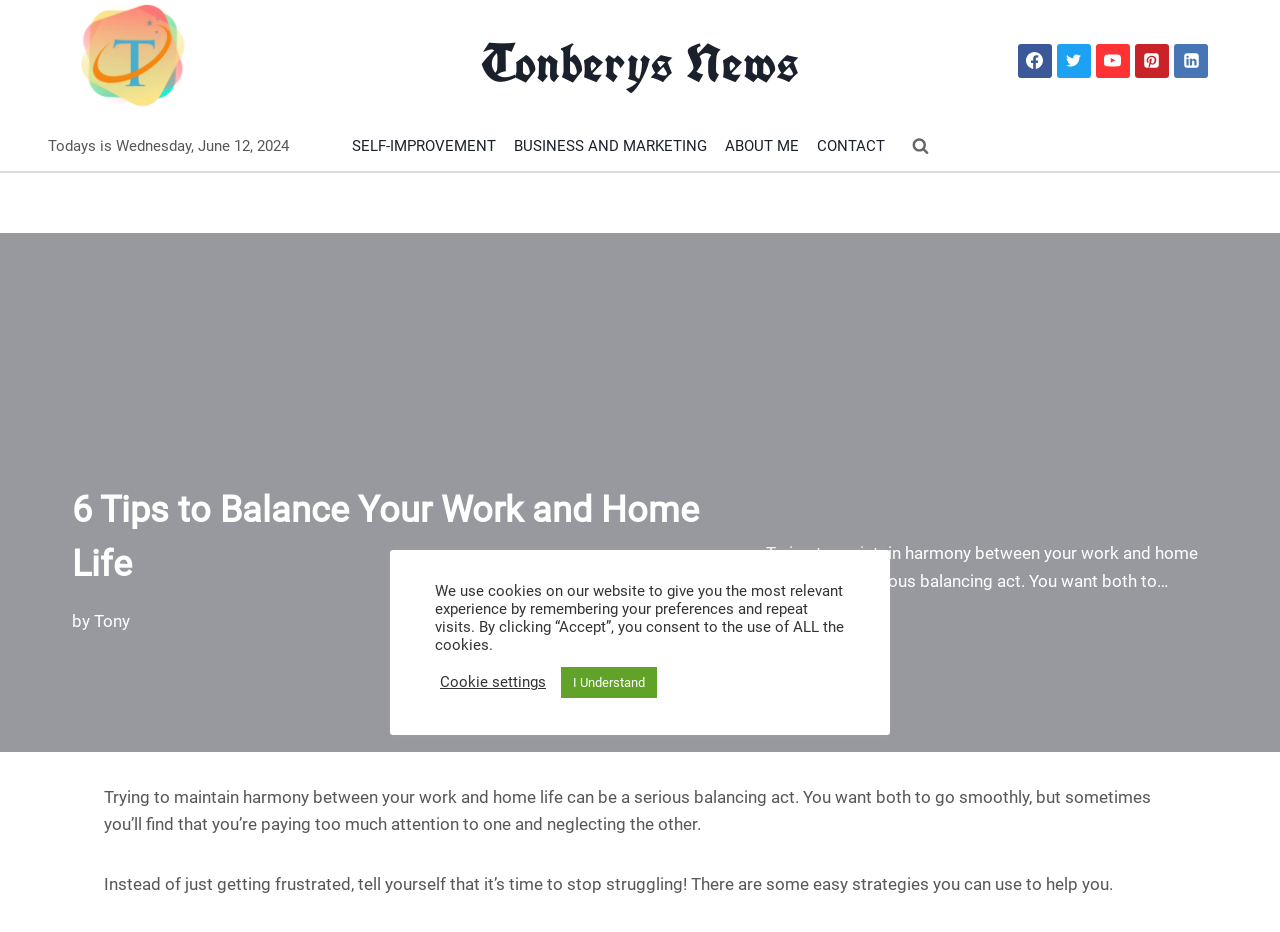What is the current date mentioned on the webpage?
Using the screenshot, give a one-word or short phrase answer.

Wednesday, June 12, 2024